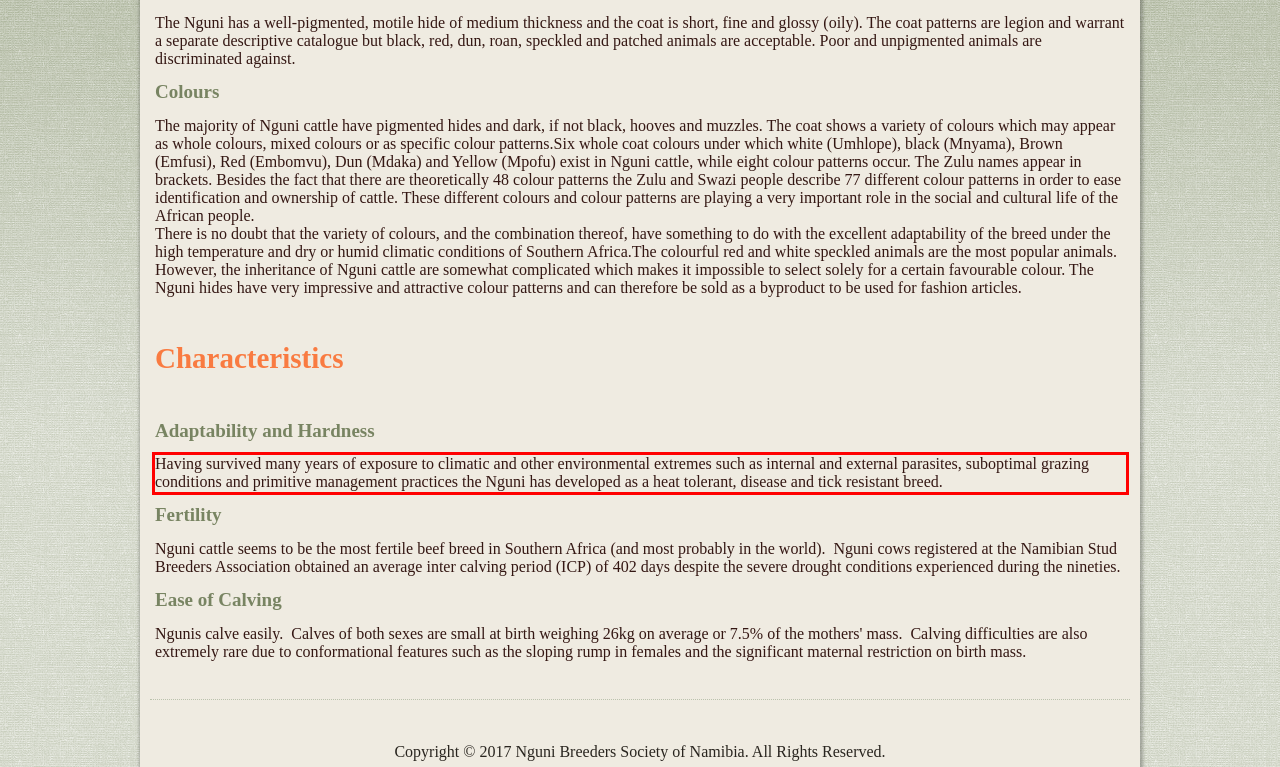Analyze the red bounding box in the provided webpage screenshot and generate the text content contained within.

Having survived many years of exposure to climatic and other environmental extremes such as internal and external parasites, suboptimal grazing conditions and primitive management practices the Nguni has developed as a heat tolerant, disease and tick resistant breed.